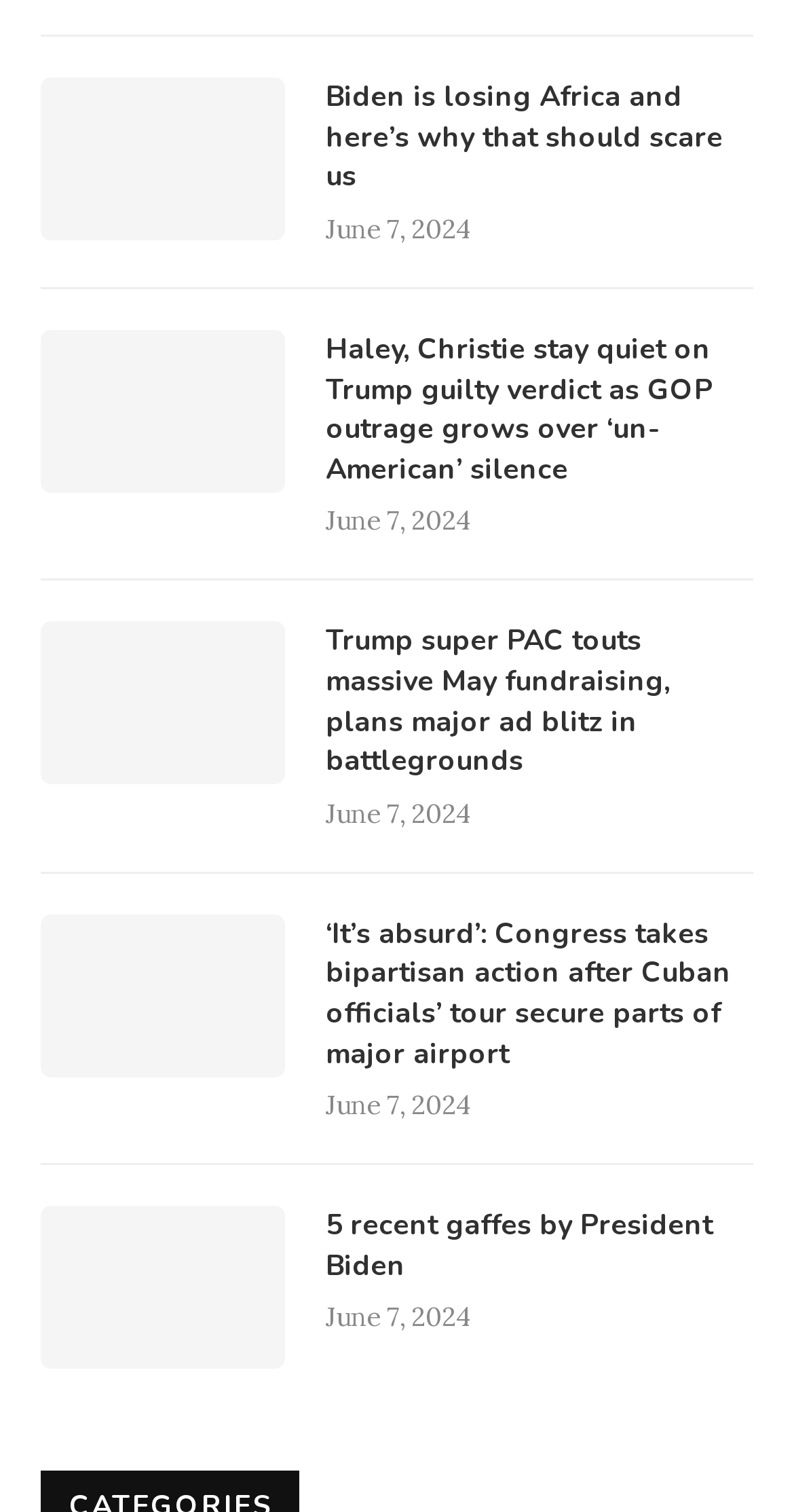Give a one-word or short phrase answer to this question: 
What is the date of the news articles?

June 7, 2024